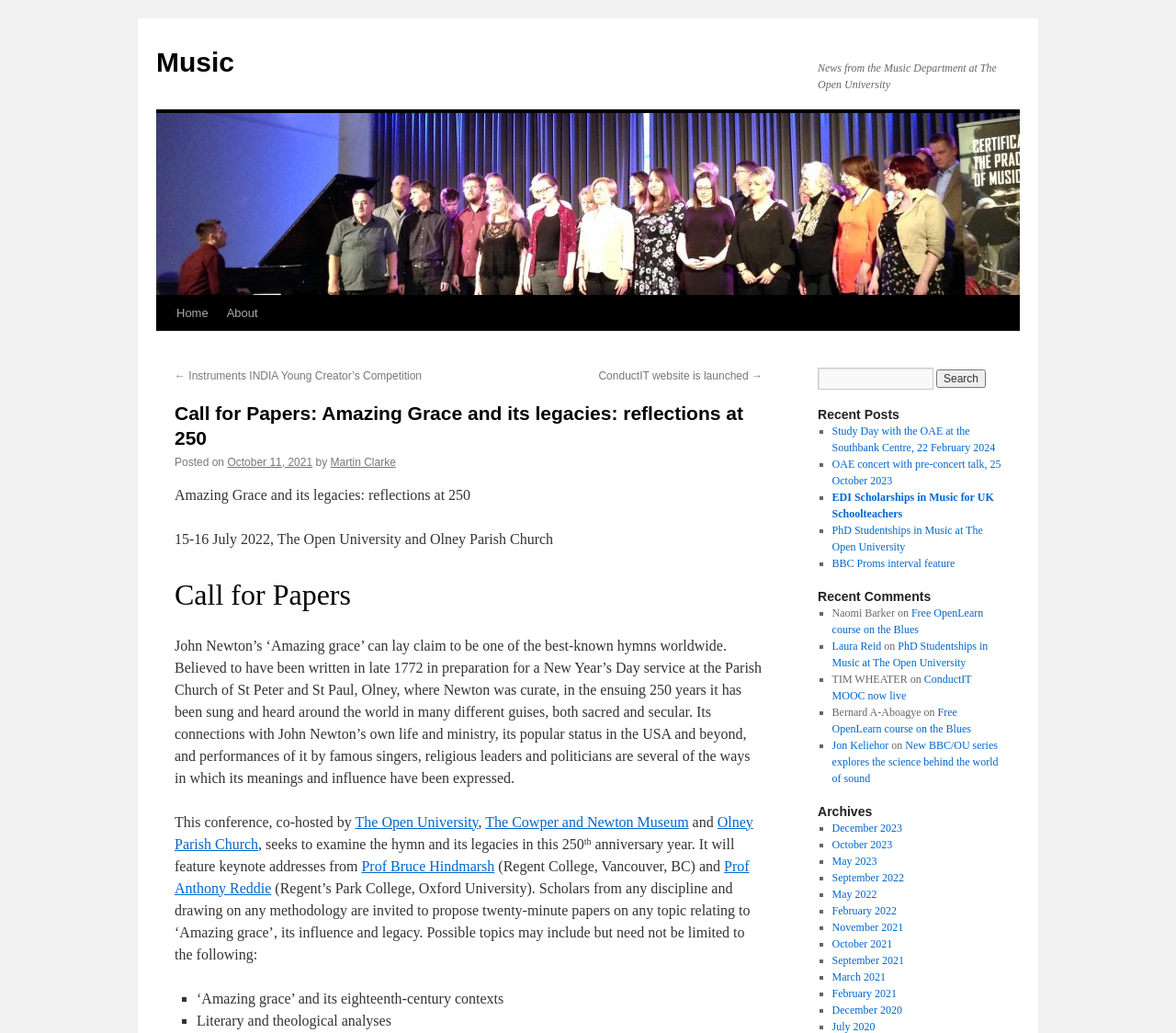Can you find the bounding box coordinates of the area I should click to execute the following instruction: "Click on the 'Home' link"?

[0.142, 0.286, 0.185, 0.32]